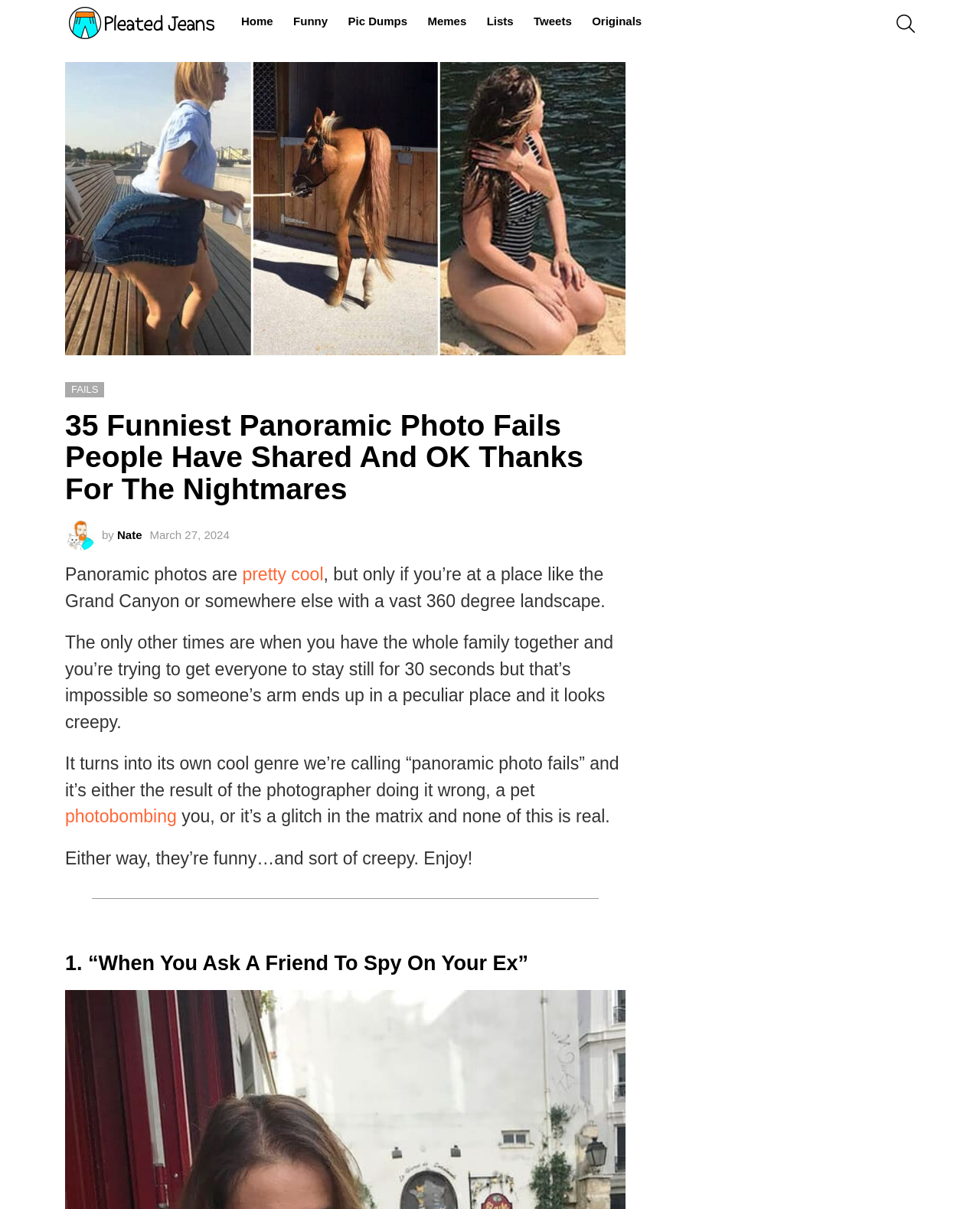Pinpoint the bounding box coordinates of the clickable area necessary to execute the following instruction: "check out the funny section". The coordinates should be given as four float numbers between 0 and 1, namely [left, top, right, bottom].

[0.291, 0.008, 0.342, 0.027]